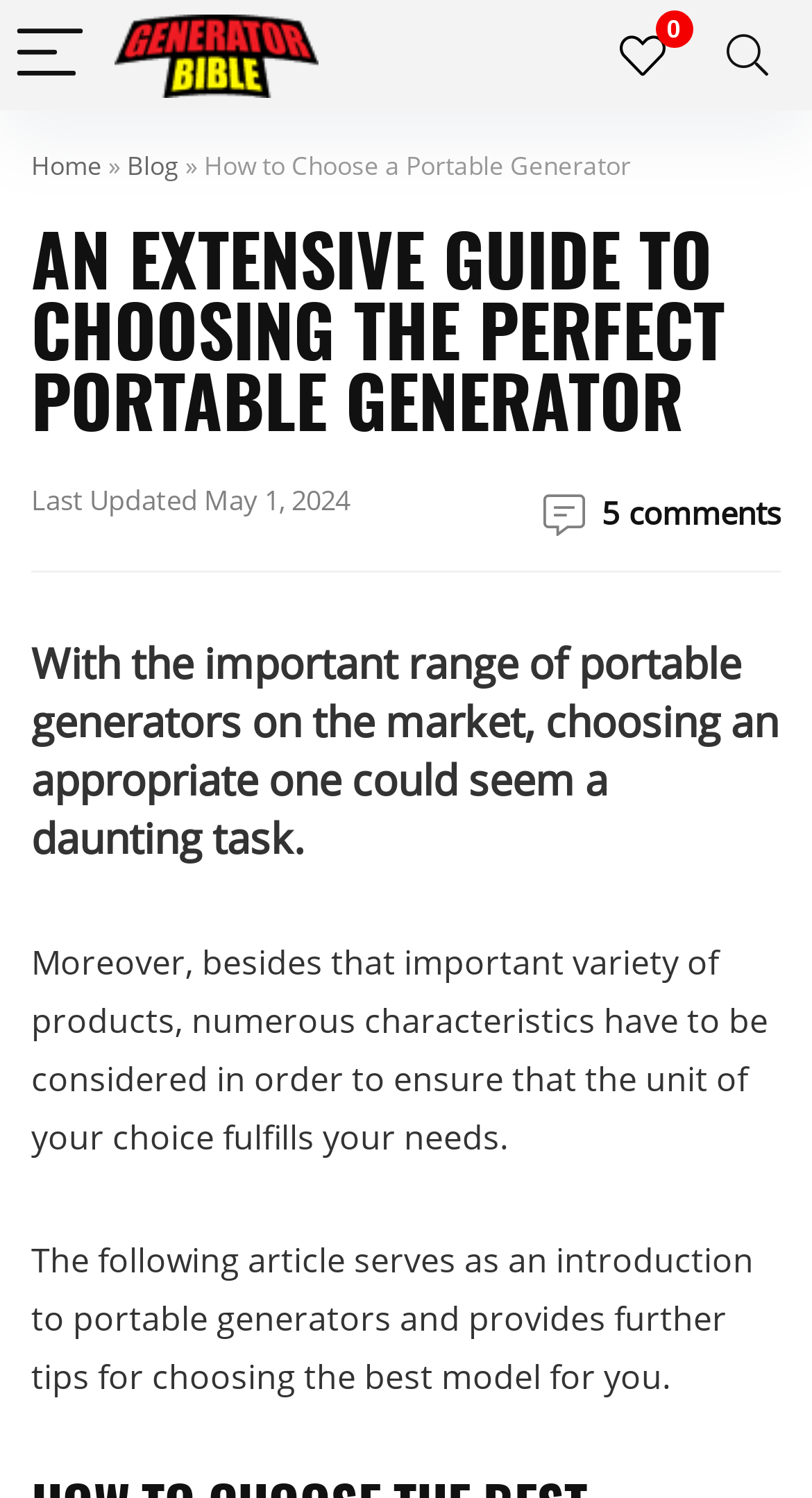Can you extract the primary headline text from the webpage?

AN EXTENSIVE GUIDE TO CHOOSING THE PERFECT PORTABLE GENERATOR